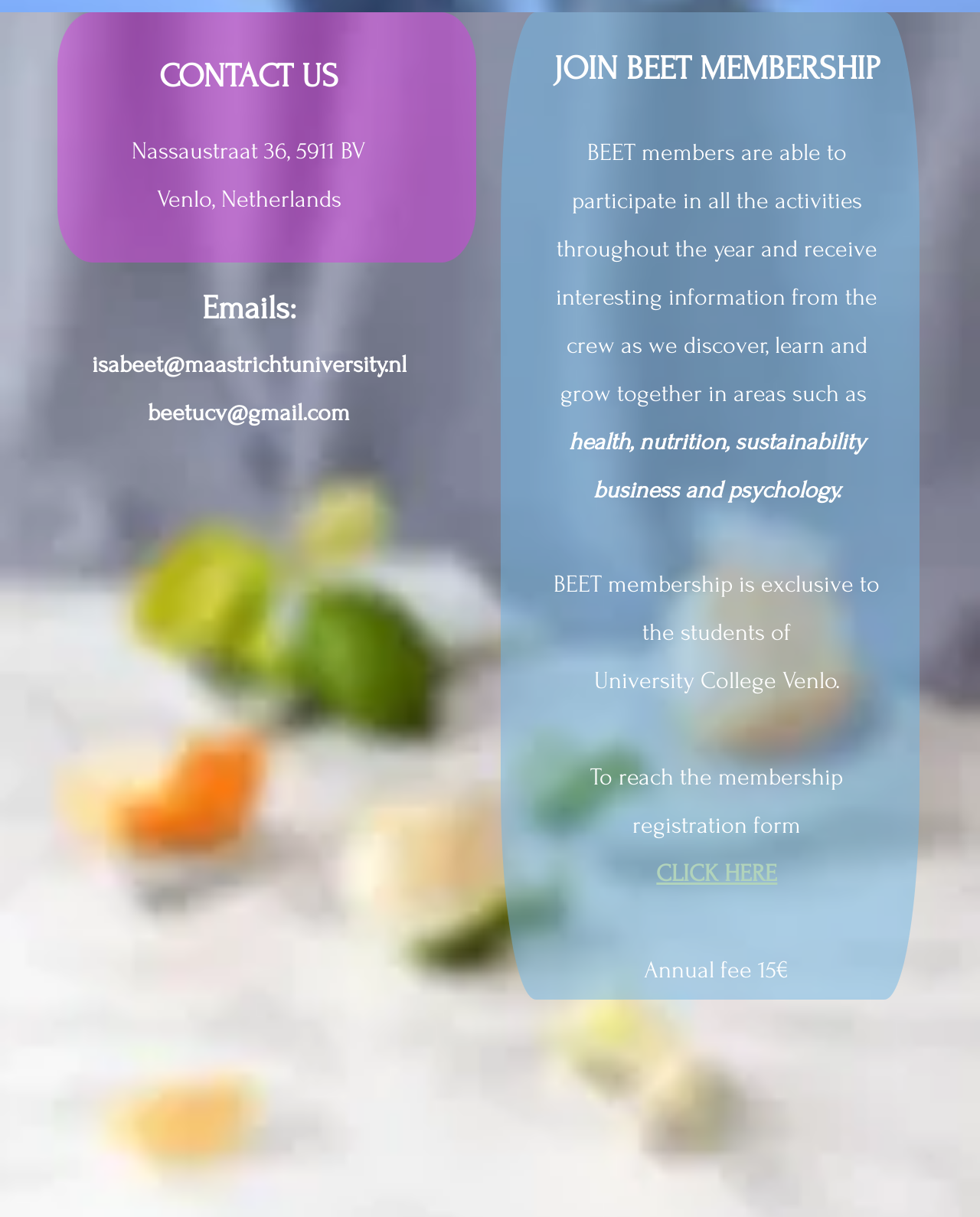What is the address of BEET?
Refer to the image and provide a detailed answer to the question.

I found the address by looking at the static text elements at the top of the page, which provide the street address, postal code, city, and country.